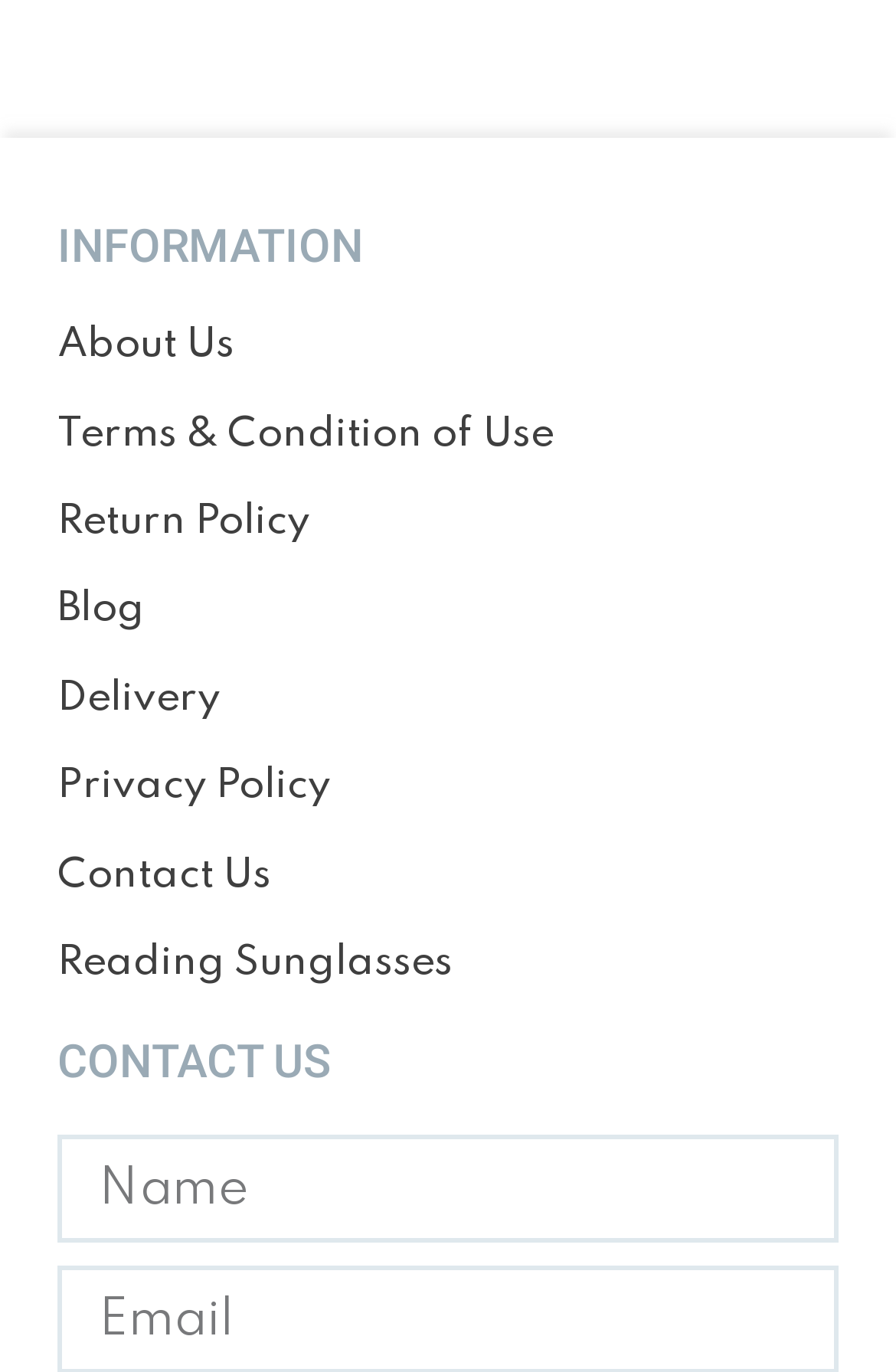Please provide the bounding box coordinates in the format (top-left x, top-left y, bottom-right x, bottom-right y). Remember, all values are floating point numbers between 0 and 1. What is the bounding box coordinate of the region described as: Delivery

[0.064, 0.49, 0.246, 0.528]